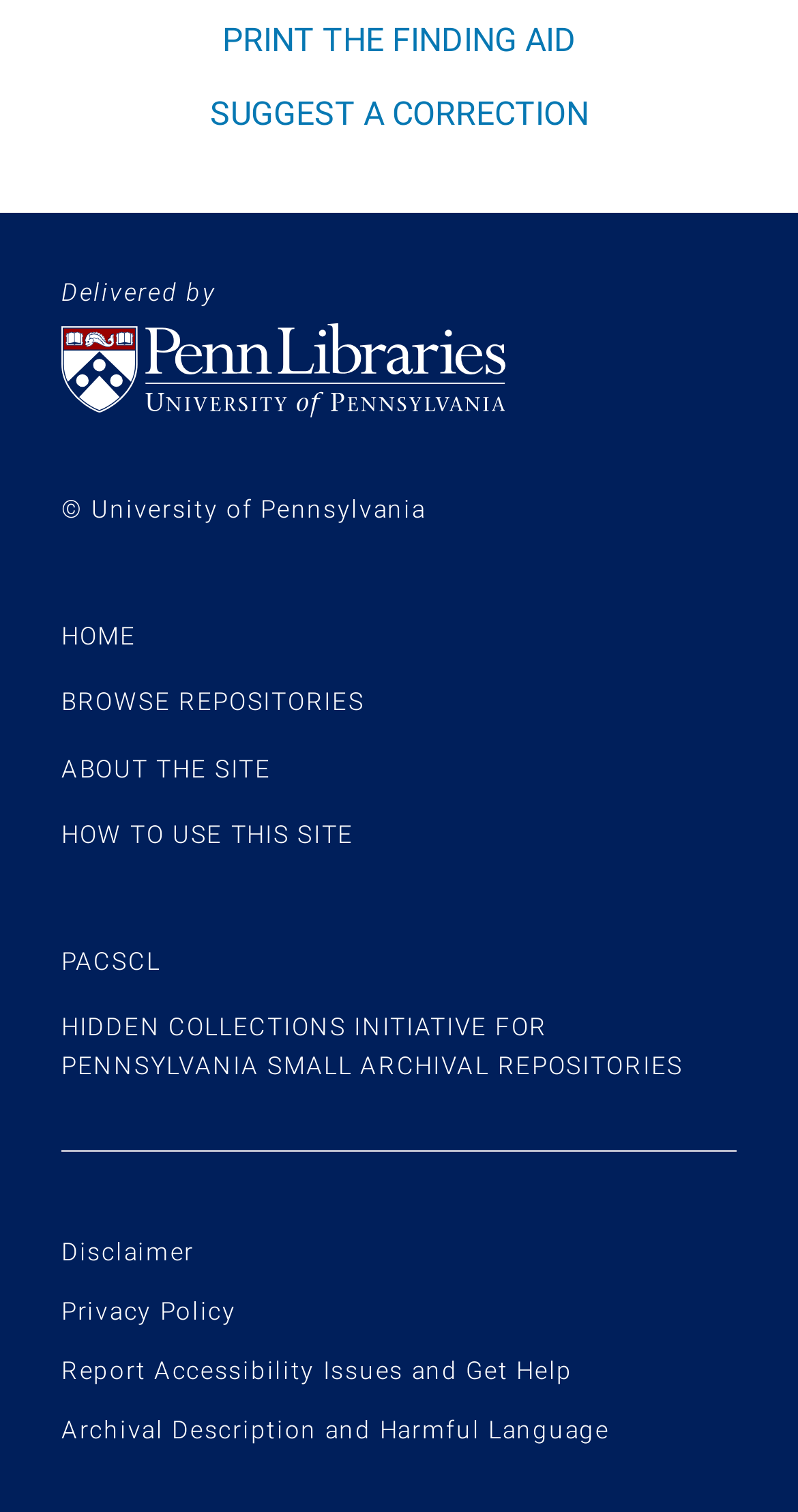Indicate the bounding box coordinates of the element that must be clicked to execute the instruction: "print the finding aid". The coordinates should be given as four float numbers between 0 and 1, i.e., [left, top, right, bottom].

[0.263, 0.008, 0.737, 0.045]